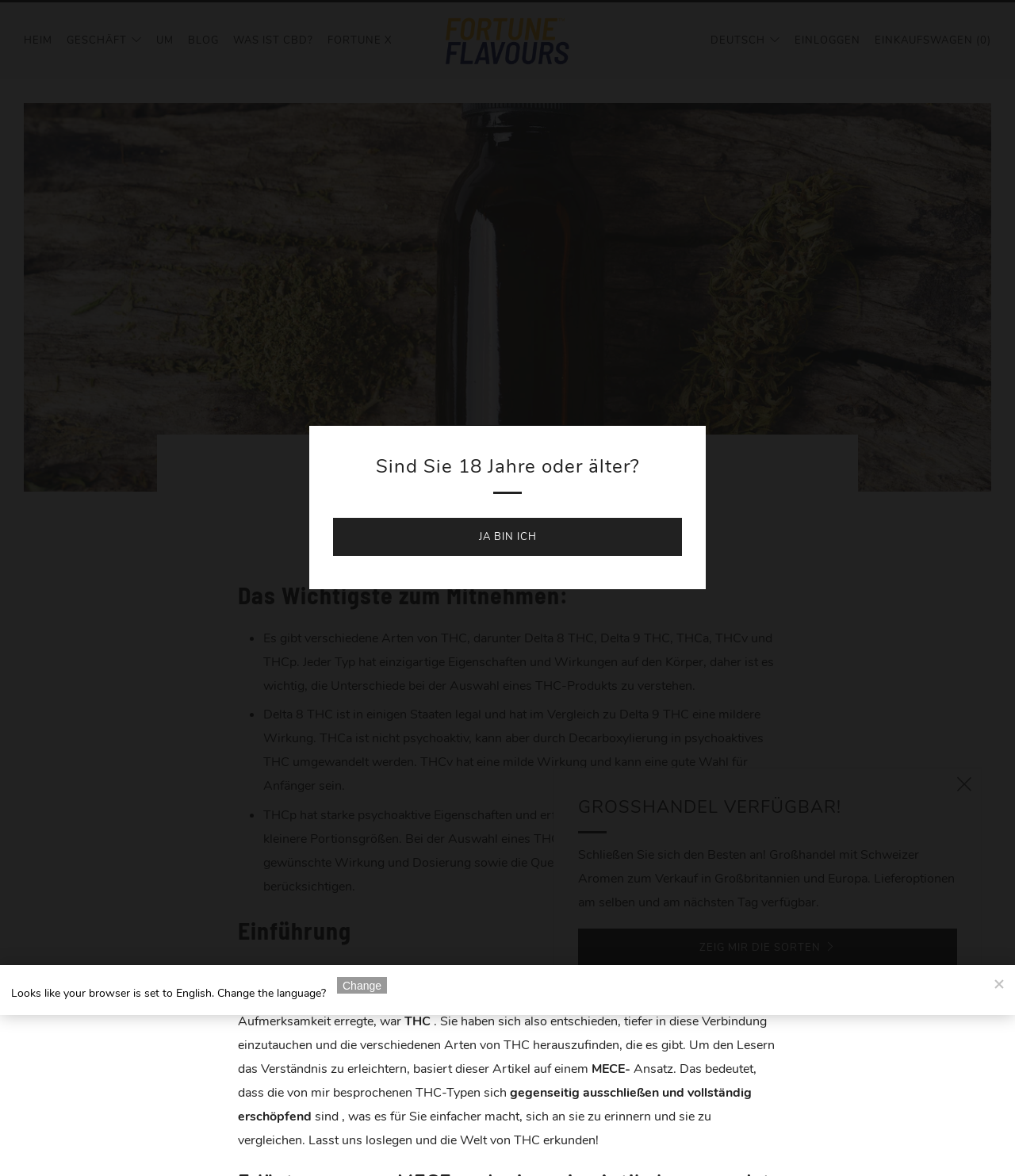What is the purpose of the 'MECE-' approach mentioned in the article?
Give a single word or phrase answer based on the content of the image.

To make it easier to understand and compare THC types